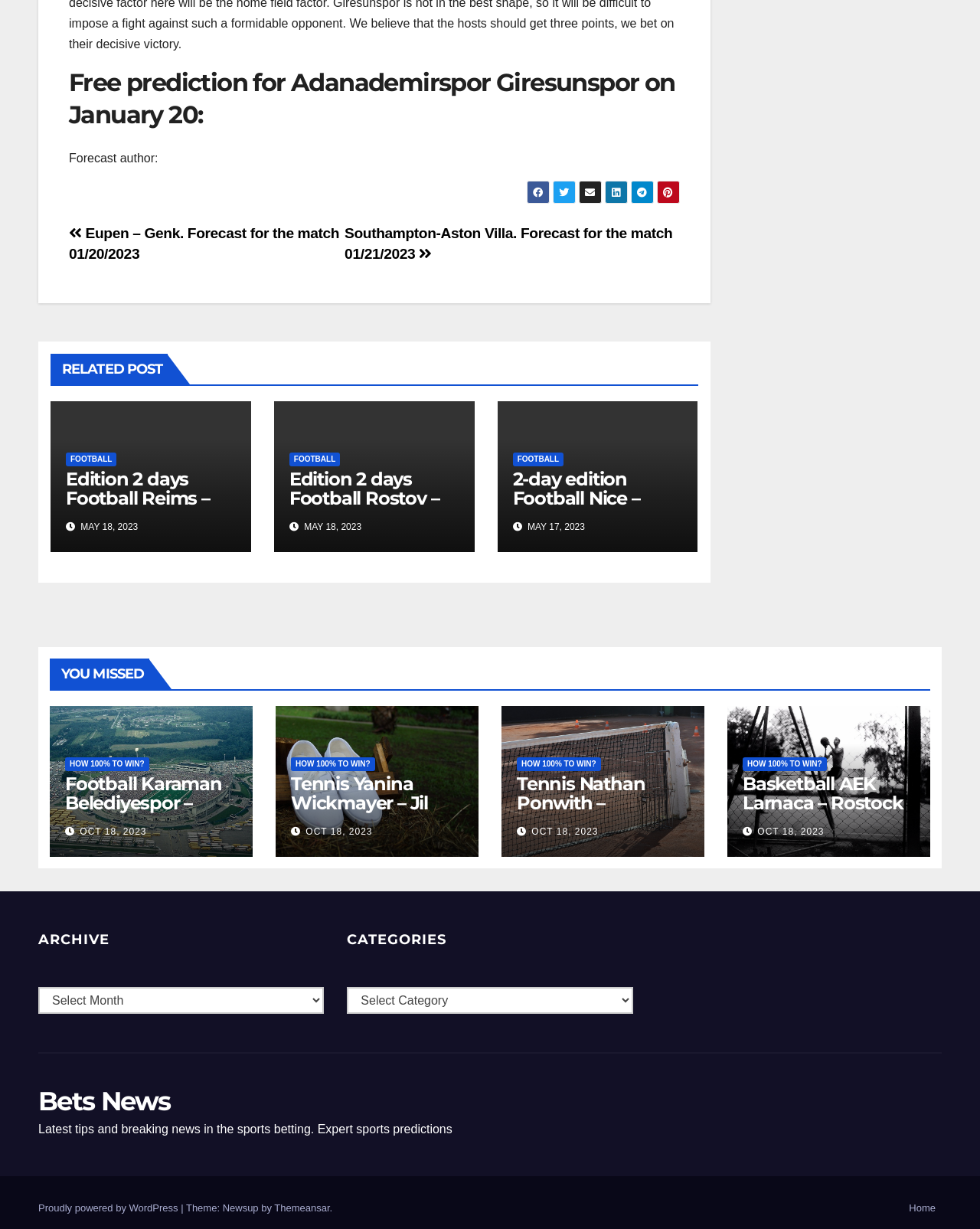Provide the bounding box coordinates of the UI element this sentence describes: "parent_node: HOW 100% TO WIN?".

[0.281, 0.574, 0.488, 0.697]